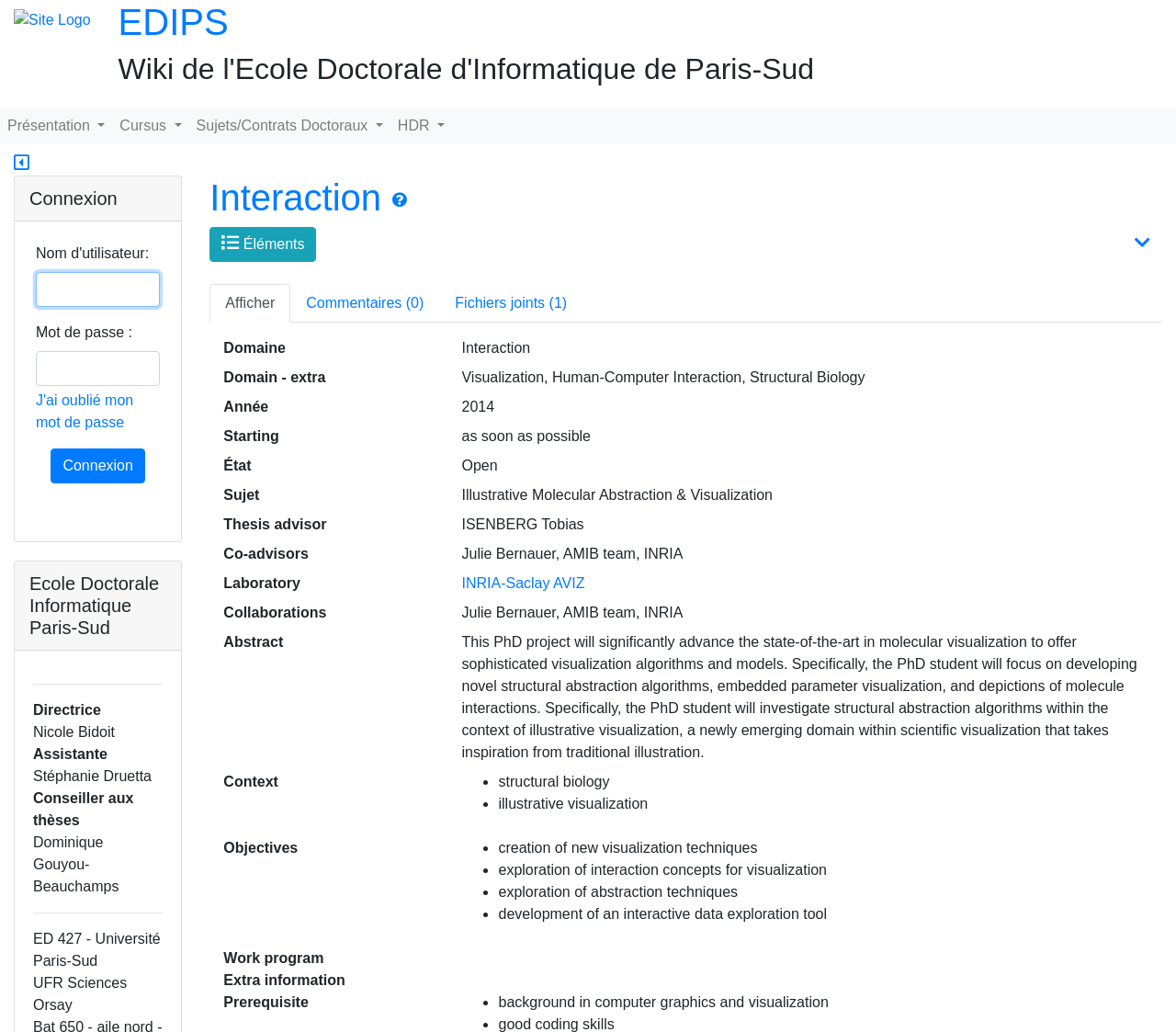What is the name of the school?
Please give a detailed and elaborate answer to the question based on the image.

I found the answer by looking at the heading 'Wiki de l'Ecole Doctorale d'Informatique de Paris-Sud' which is a subheading of 'EDIPS'.